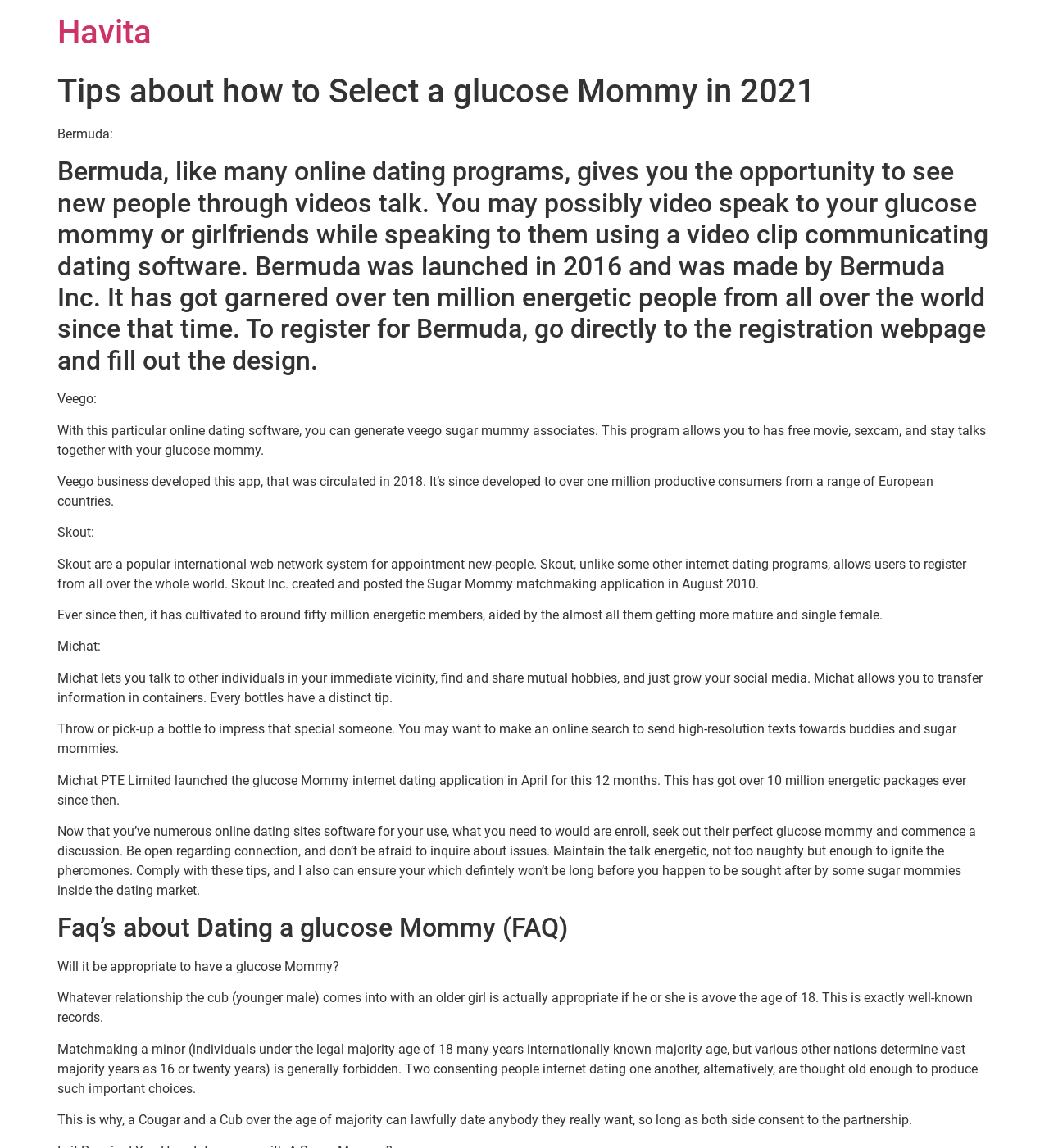What is the name of the first dating app mentioned? Please answer the question using a single word or phrase based on the image.

Bermuda